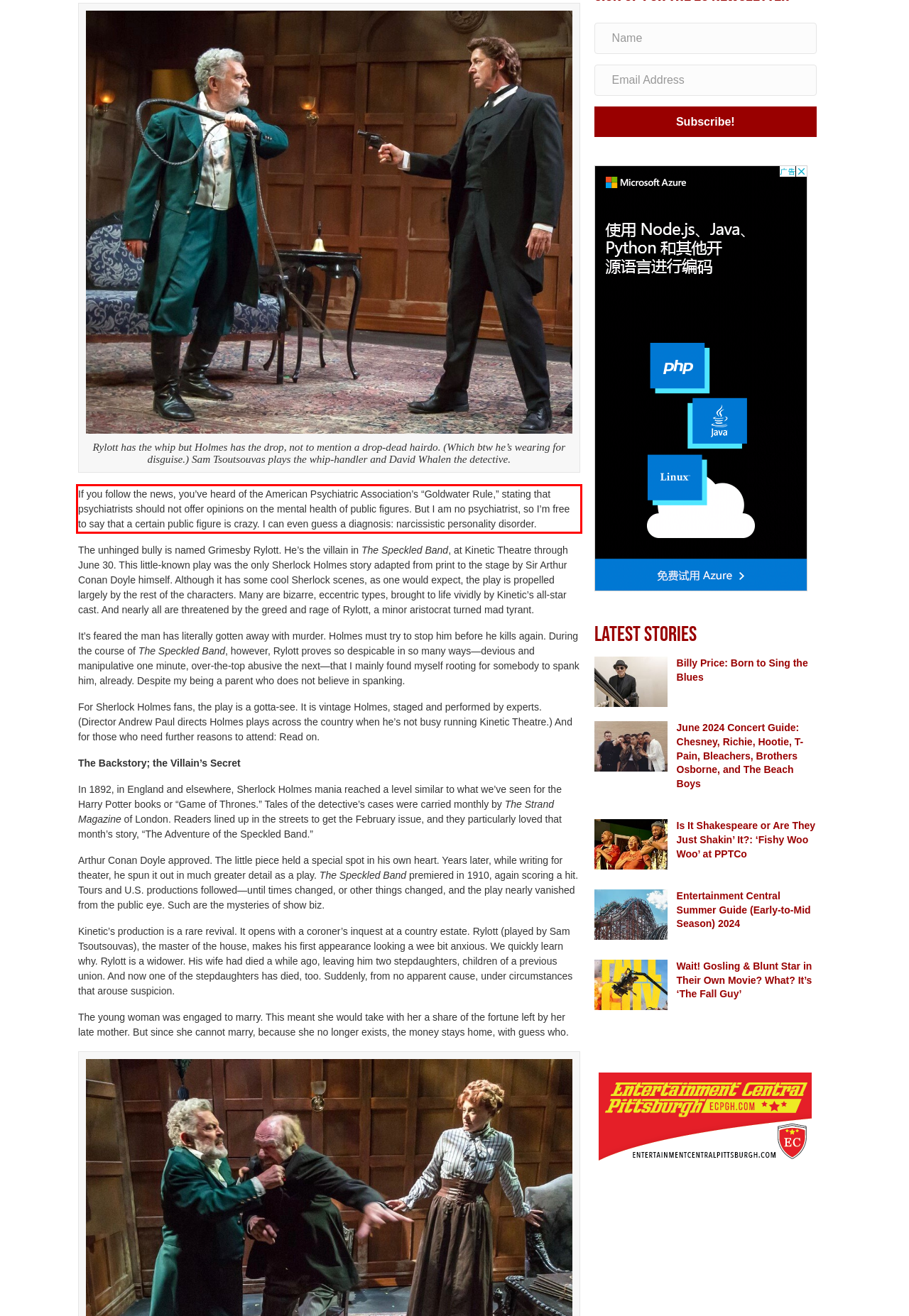Using the provided webpage screenshot, recognize the text content in the area marked by the red bounding box.

If you follow the news, you’ve heard of the American Psychiatric Association’s “Goldwater Rule,” stating that psychiatrists should not offer opinions on the mental health of public figures. But I am no psychiatrist, so I’m free to say that a certain public figure is crazy. I can even guess a diagnosis: narcissistic personality disorder.